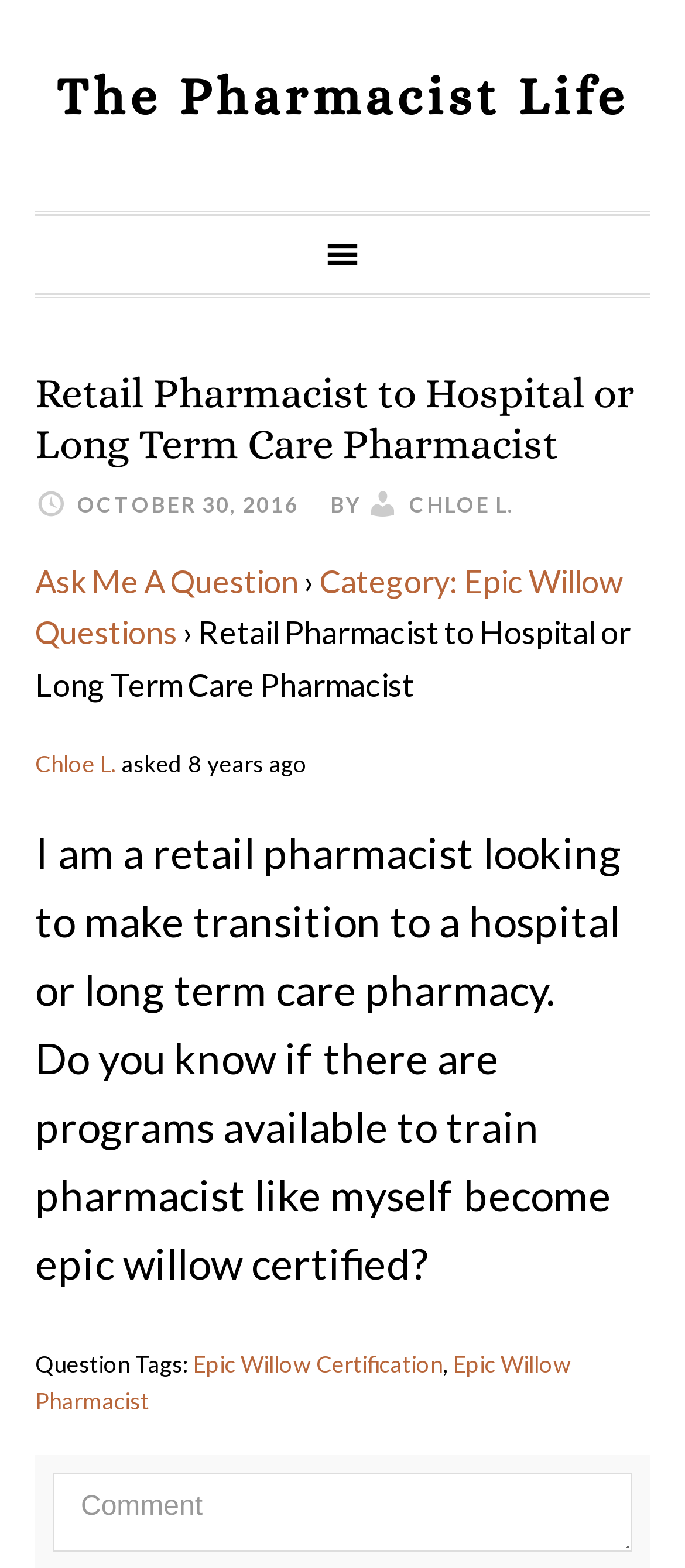Identify the bounding box coordinates of the section to be clicked to complete the task described by the following instruction: "Write a comment". The coordinates should be four float numbers between 0 and 1, formatted as [left, top, right, bottom].

[0.077, 0.939, 0.923, 0.99]